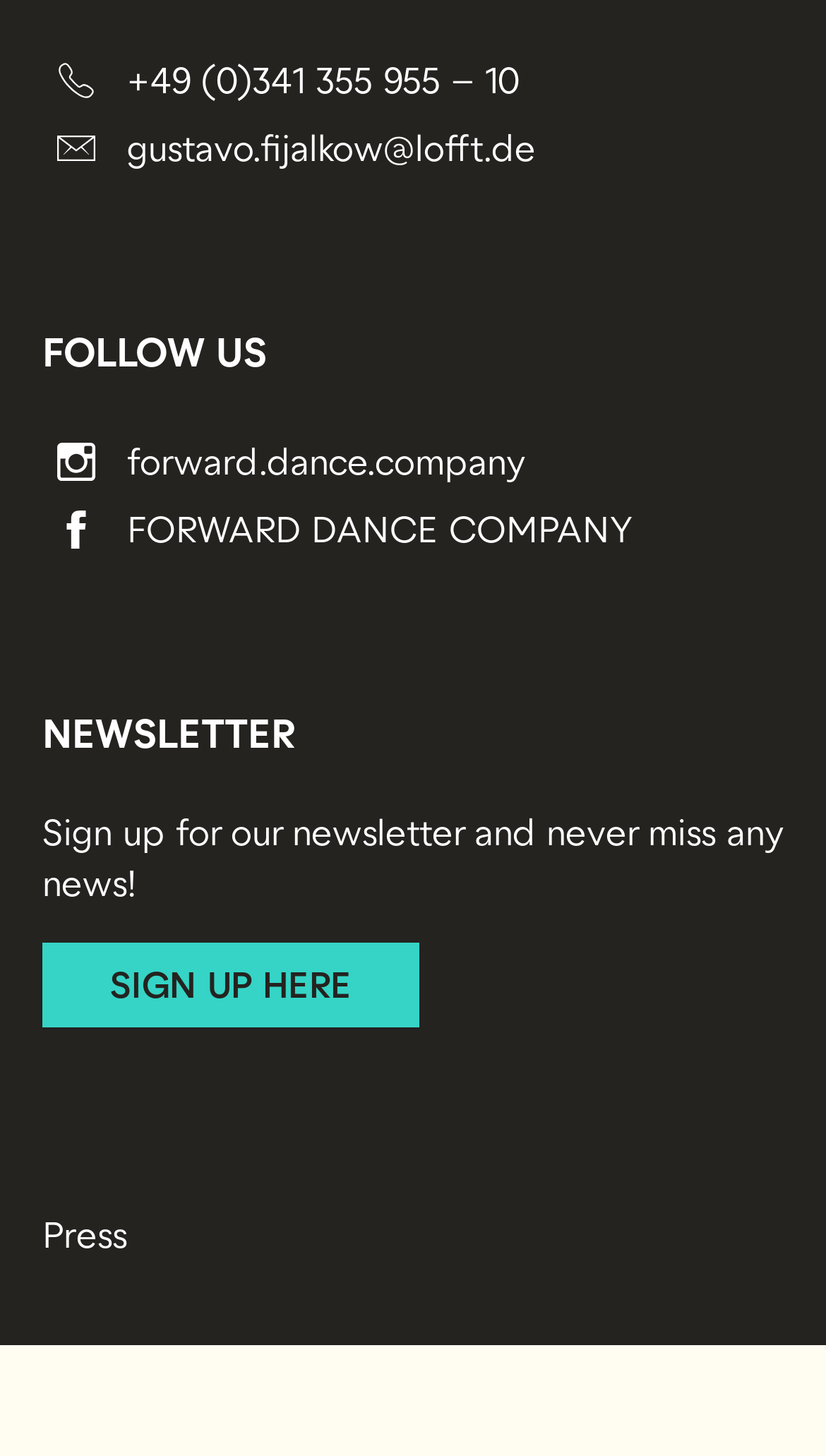Answer the question with a brief word or phrase:
What is the phone number on the webpage?

+49 (0)341 355 955 – 10